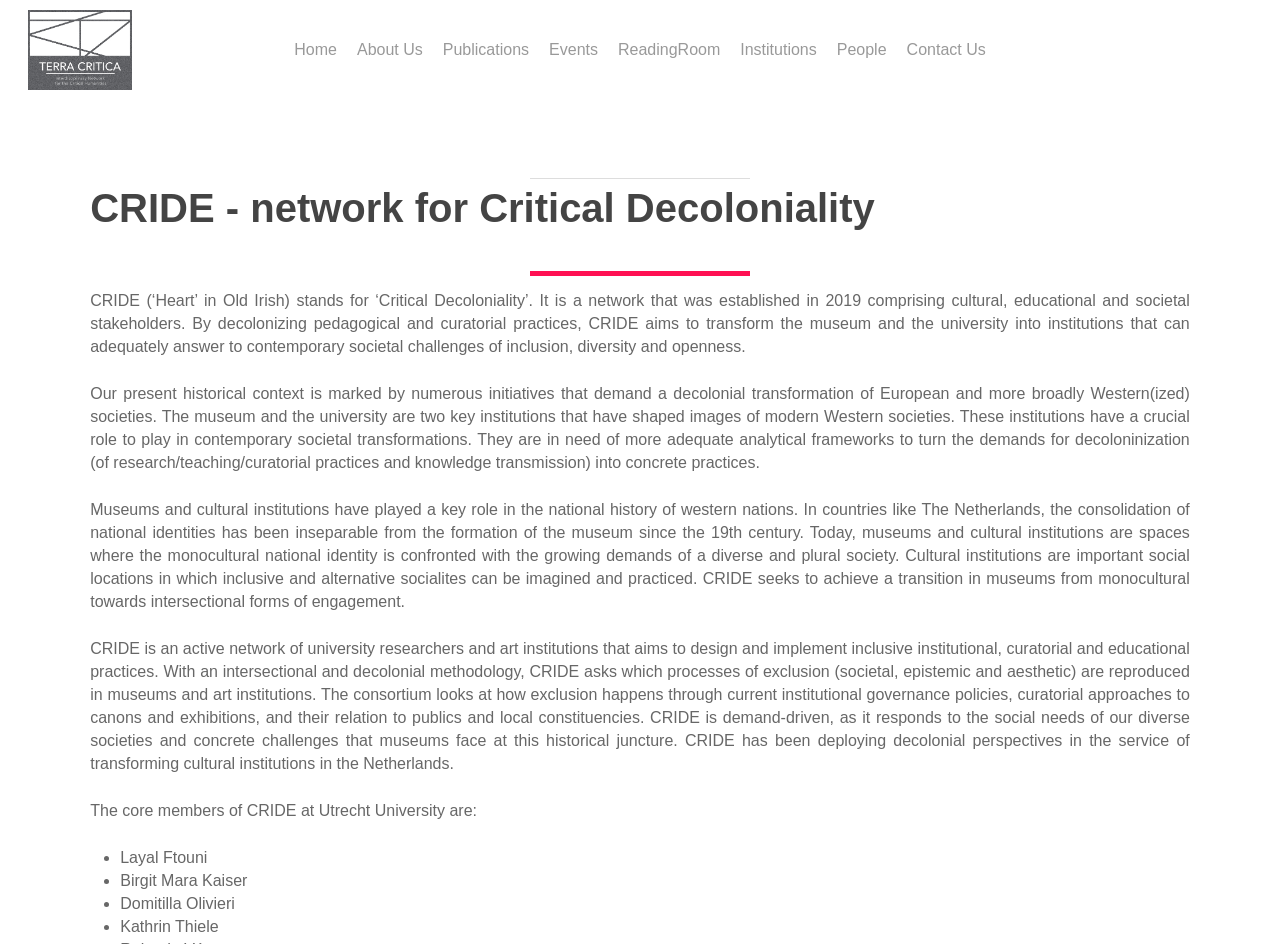Illustrate the webpage with a detailed description.

The webpage is about CRIDE, a network for Critical Decoloniality. At the top left, there is a logo image with the text "Terra Critica" next to it. Below the logo, there is a navigation menu with links to different sections of the website, including "Home", "About Us", "Publications", "Events", "ReadingRoom", "Institutions", "People", and "Contact Us". These links are arranged horizontally across the top of the page.

Below the navigation menu, there is a large heading that reads "CRIDE - network for Critical Decoloniality". This heading spans almost the entire width of the page.

The main content of the page is divided into four paragraphs of text. The first paragraph explains what CRIDE stands for and its purpose. The second paragraph discusses the need for decolonial transformation in European and Western societies, particularly in institutions like museums and universities. The third paragraph talks about the role of museums and cultural institutions in shaping national identities and the need for inclusive and alternative socialities. The fourth paragraph describes CRIDE's goals and methodology in achieving a transition towards intersectional forms of engagement in museums.

Below the four paragraphs, there is a section that lists the core members of CRIDE at Utrecht University. This list is formatted with bullet points, and each member's name is listed on a new line. The names listed are Layal Ftouni, Birgit Mara Kaiser, Domitilla Olivieri, and Kathrin Thiele.